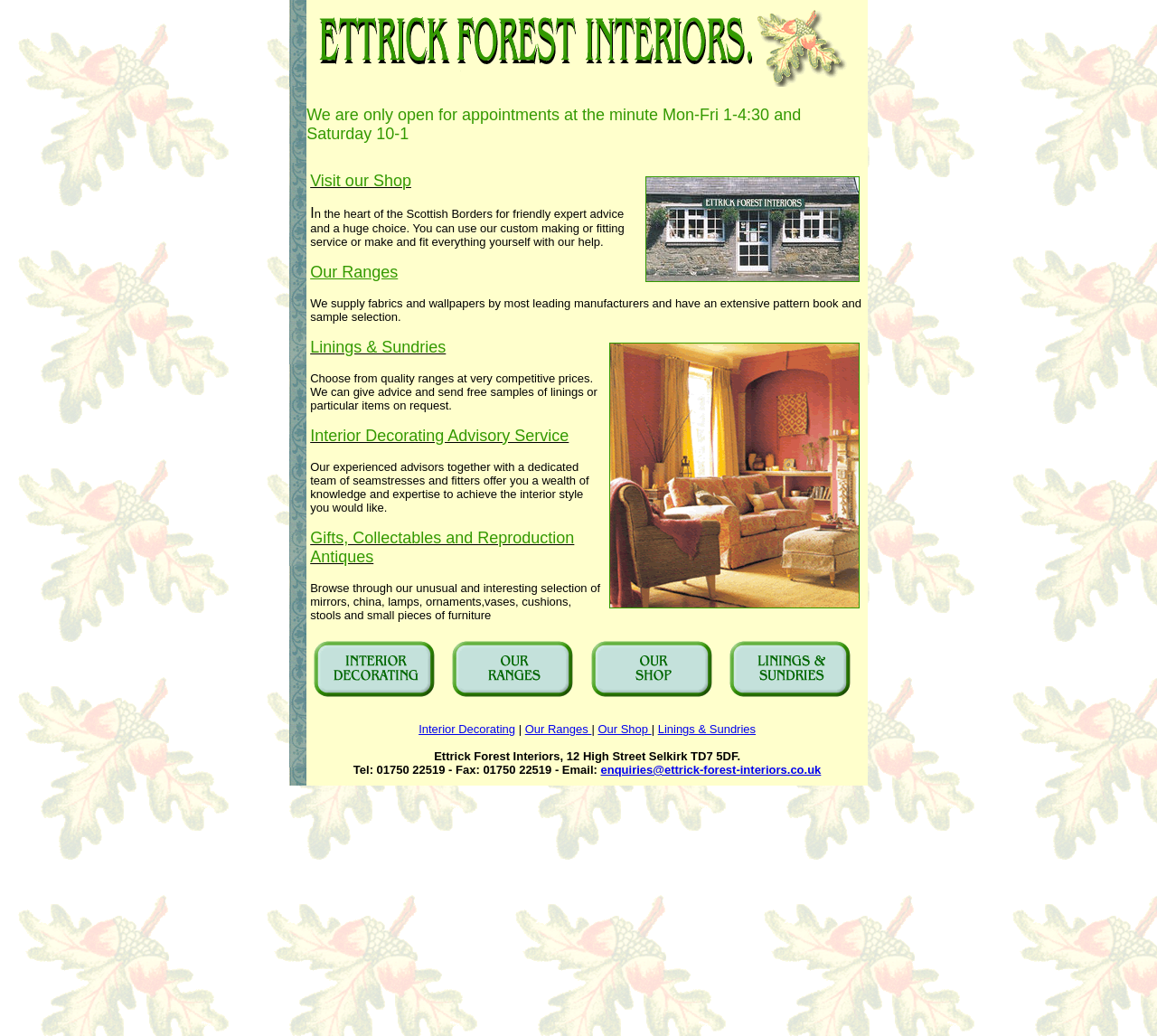Detail the various sections and features of the webpage.

This webpage is about Ettrick Forest Interiors, a shop located in the Scottish Borders. At the top of the page, there is a logo of Ettrick Forest Interiors, which is an image. Below the logo, there is a notice stating the shop's current operating hours.

The main content of the page is divided into sections. The first section describes the shop, mentioning that it offers friendly expert advice and a huge choice of fabrics and wallpapers from leading manufacturers. There is also a brief overview of the shop's services, including custom making and fitting, as well as an interior decorating advisory service.

To the right of the shop description, there are two images. The first image is related to the shop, and the second image is an example of interior design. Below these images, there are four links with corresponding images, which appear to be navigation links to other sections of the website.

Further down the page, there are more links to specific sections of the website, including Interior Decorating, Our Ranges, Our Shop, and Linings & Sundries. The page also displays the shop's address, phone number, fax number, and email address.